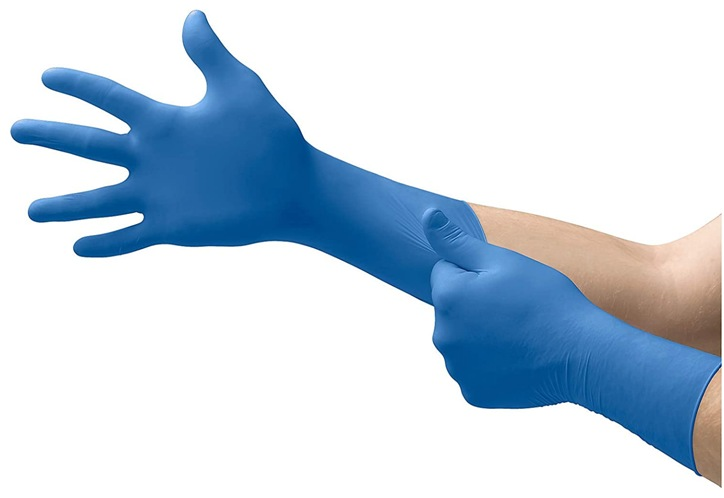Describe every detail you can see in the image.

The image depicts a pair of vibrant blue disposable gloves being put on by a person. The focus is on one hand, which is extended outward with fingers spread, while the other hand is assisting in pulling the glove over the wrist. This visual exemplifies the practical use of disposable gloves, highlighting their relevance in maintaining hygiene and safety across various fields, particularly in healthcare, food service, and personal care. The choice of blue color often signifies a professional standard, suggesting that these gloves are suitable for both medical and non-medical applications, including household tasks and beauty services. This imagery aligns well with discussions regarding the increasing popularity and necessity of wearing disposable gloves in both professional and everyday environments.